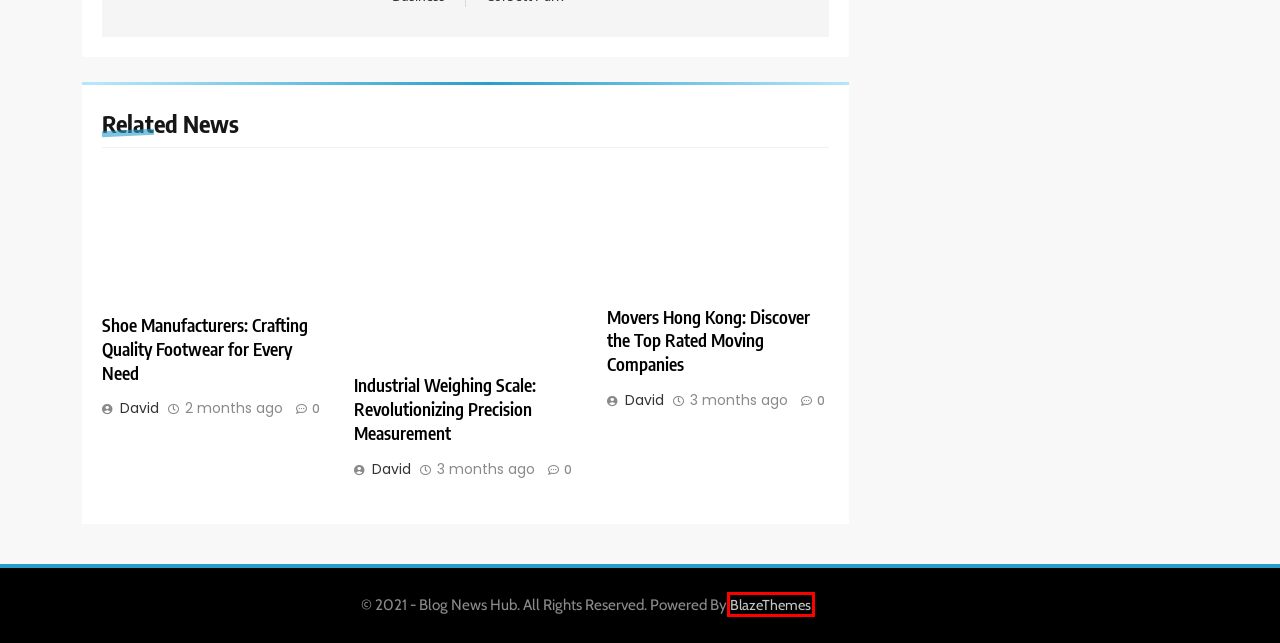Analyze the screenshot of a webpage that features a red rectangle bounding box. Pick the webpage description that best matches the new webpage you would see after clicking on the element within the red bounding box. Here are the candidates:
A. Industrial Weighing Scale: Revolutionizing Precision Measurement
B. David, Author at Blog News Hub - Business, Lifestyle, Finance, Decor, Health, Travel
C. Finance Archives - Blog News Hub - Business, Lifestyle, Finance, Decor, Health, Travel
D. Embracing Enduring Style with Black Heels for Women
E. Free & Premium Clean Design WordPress Themes - Blaze Themes
F. Movers Hong Kong: Discover the Top Rated Moving Companies
G. Entertainment Archives - Blog News Hub - Business, Lifestyle, Finance, Decor, Health, Travel
H. Biometric Attandance & Face Recognition Machine, Real Time attendance Systems by KENT Cam

E